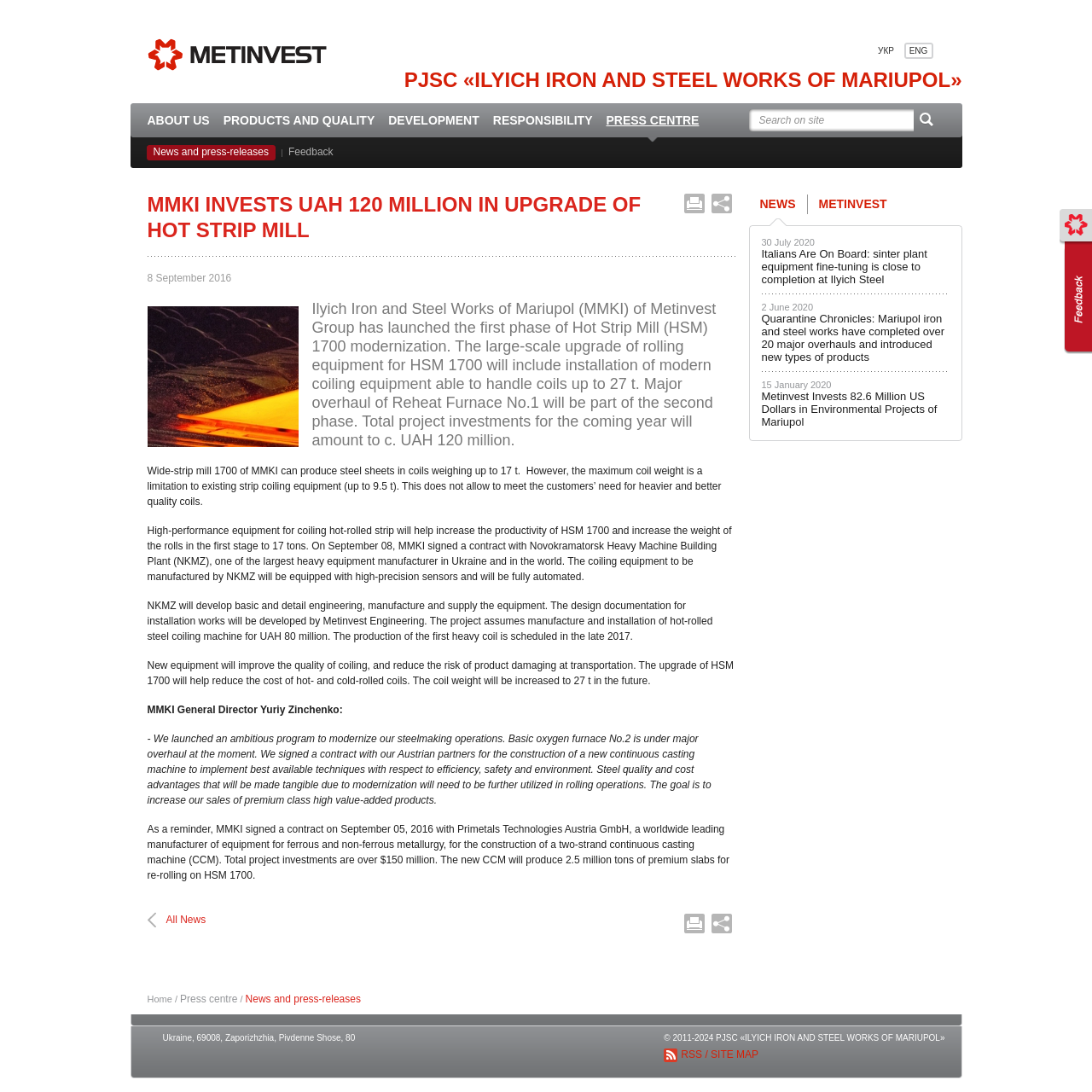What is the language of the webpage?
Using the screenshot, give a one-word or short phrase answer.

English